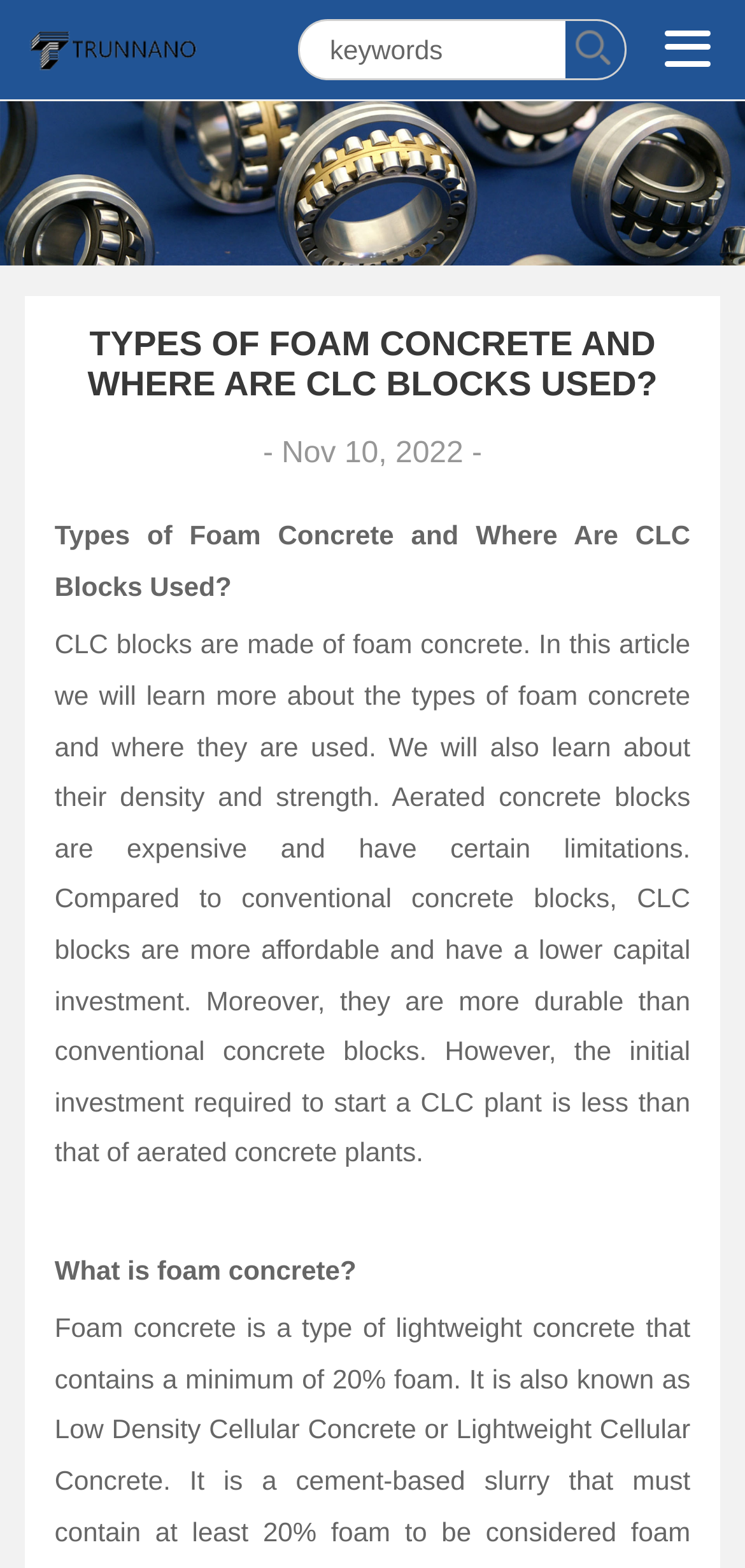What is the link at the bottom of the webpage?
Refer to the image and respond with a one-word or short-phrase answer.

What is foam concrete?